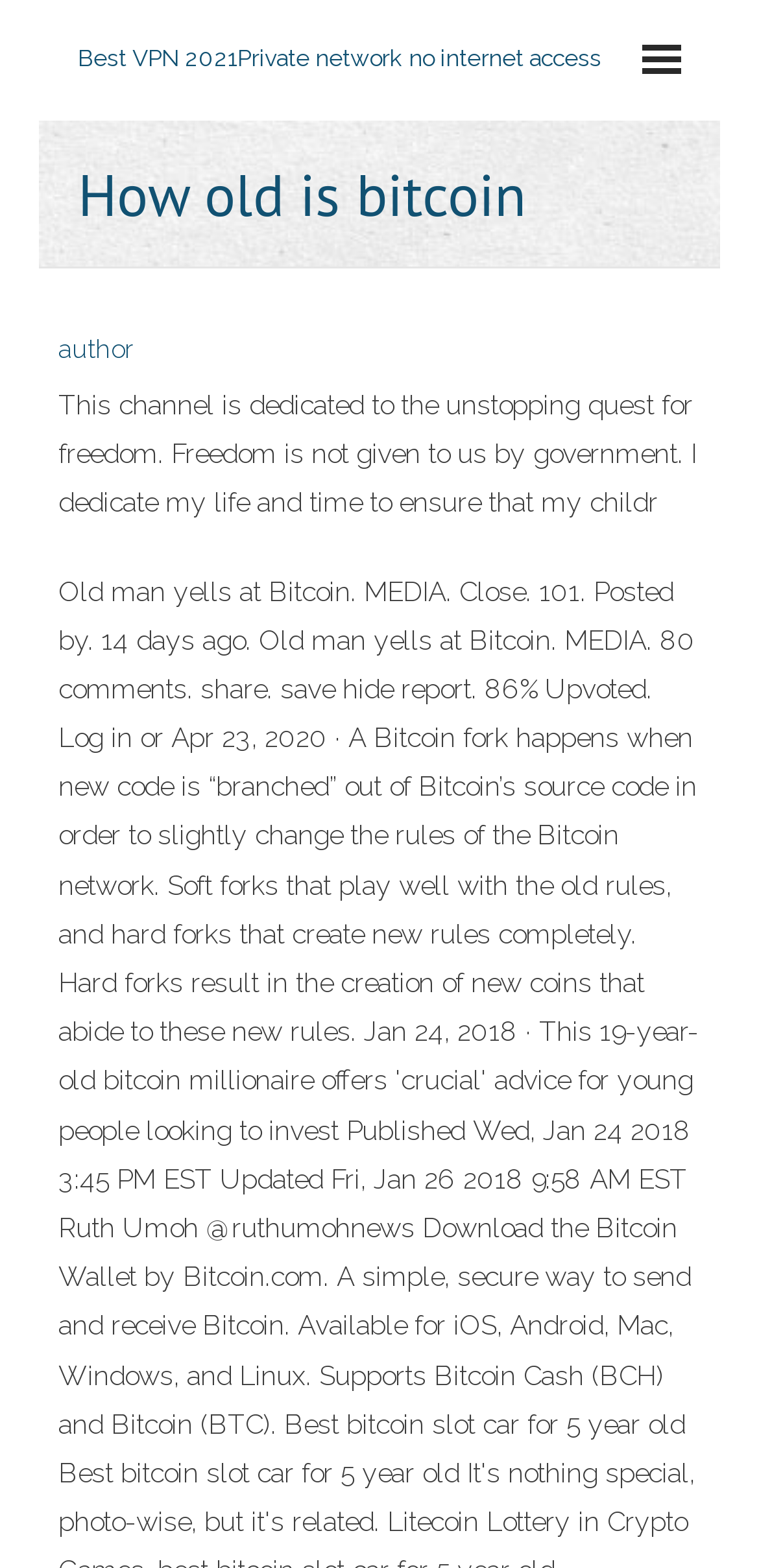What is the purpose of this channel?
Based on the screenshot, give a detailed explanation to answer the question.

Based on the StaticText, the purpose of this channel is to pursue the unstopping quest for freedom, which is the author's goal.